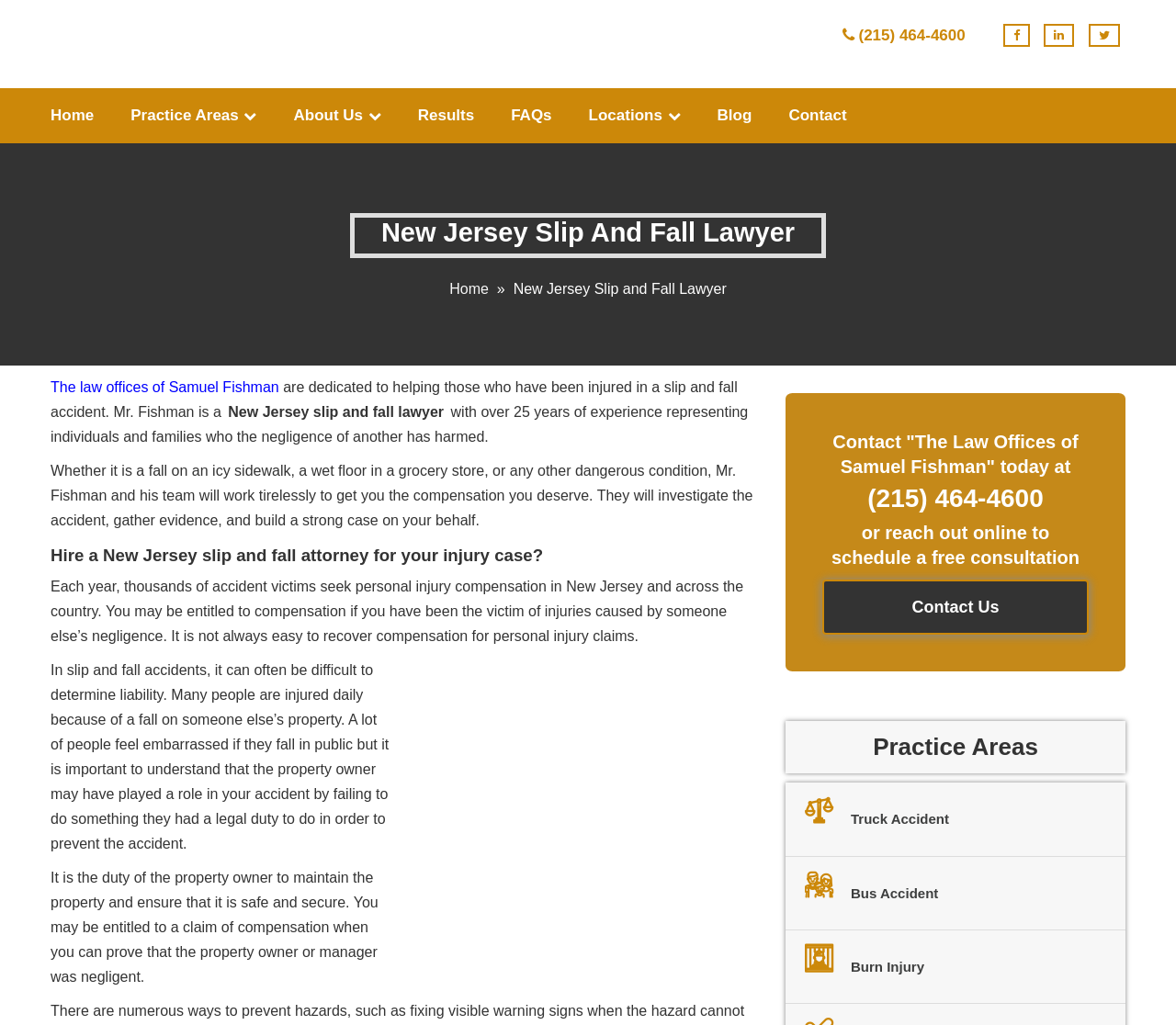Can you give a detailed response to the following question using the information from the image? What is the purpose of the law office?

I found the purpose of the law office by looking at the text 'are dedicated to helping those who have been injured in a slip and fall accident' and 'Mr. Fishman and his team will work tirelessly to get you the compensation you deserve'.